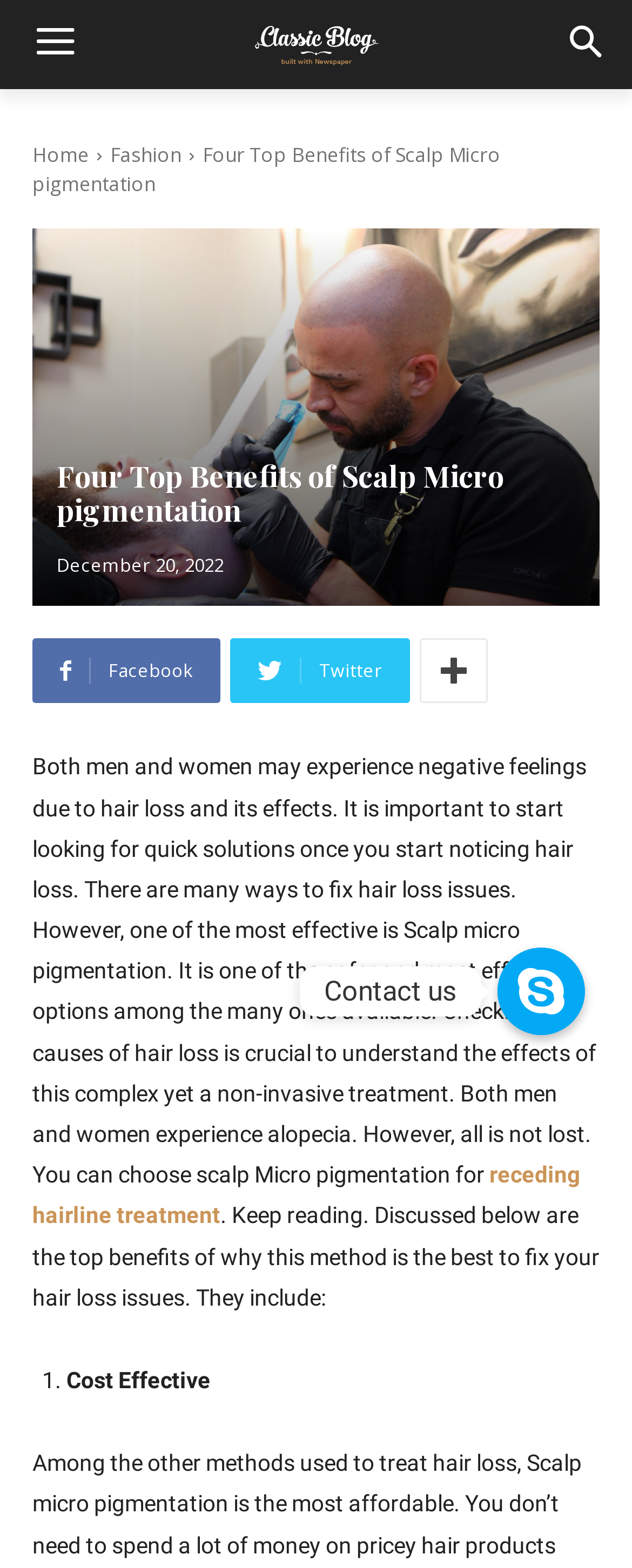What is the first benefit of scalp micro pigmentation?
Please provide a detailed and thorough answer to the question.

I found the first benefit of scalp micro pigmentation by looking at the list marker '1.' and the text that follows, which states 'Cost Effective'.